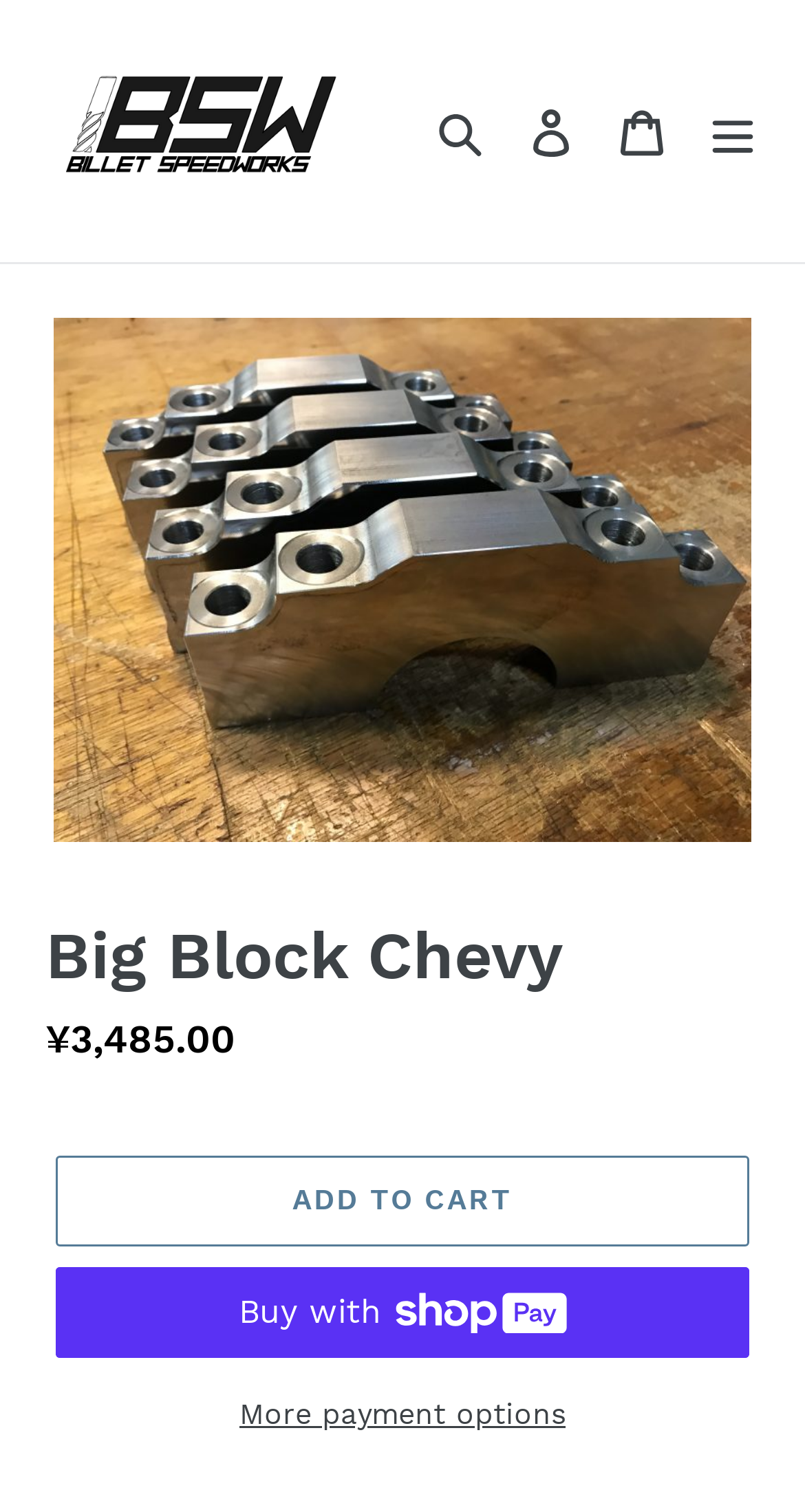Provide a short, one-word or phrase answer to the question below:
How many buttons are there on the webpage?

5